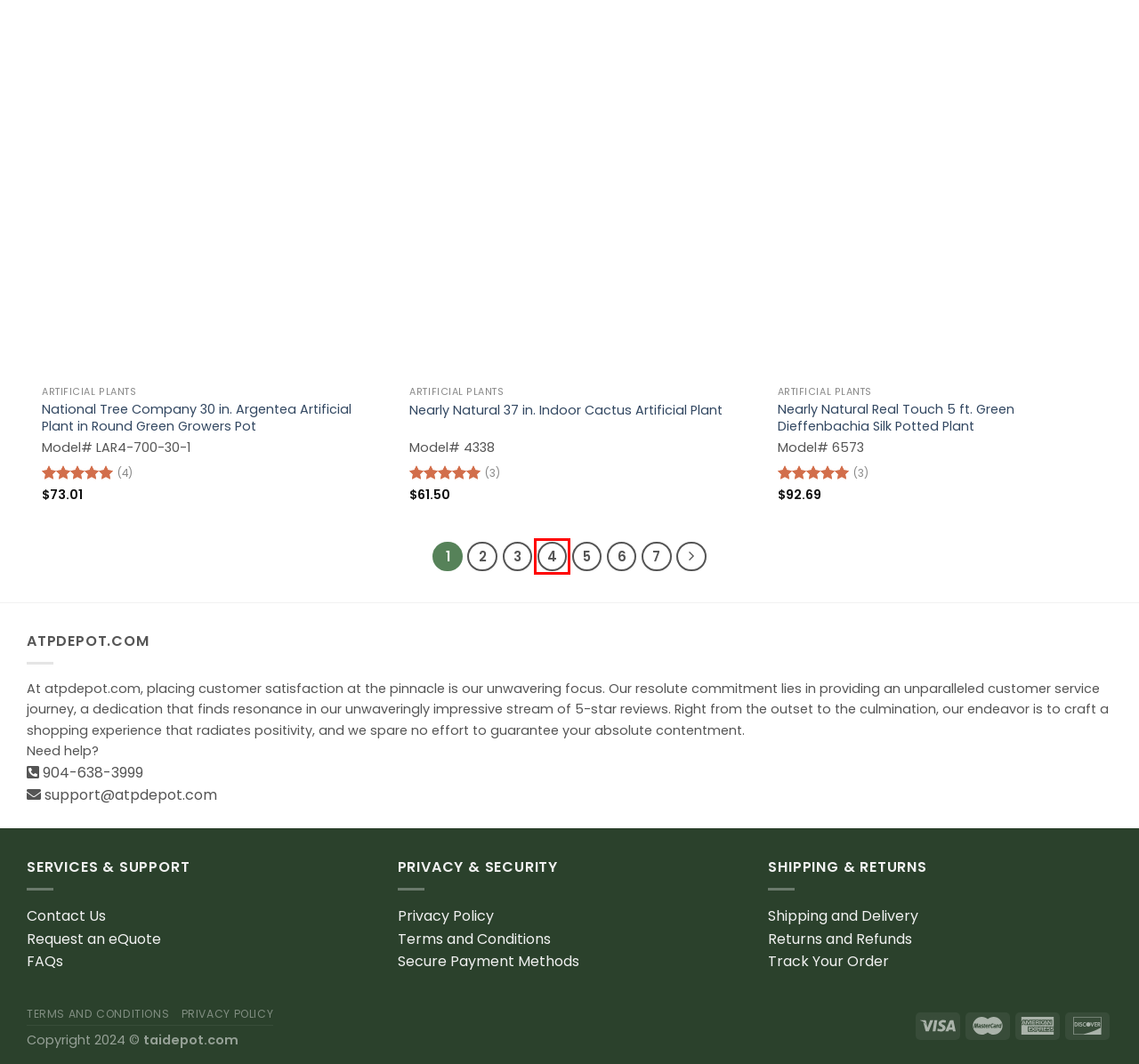Observe the provided screenshot of a webpage that has a red rectangle bounding box. Determine the webpage description that best matches the new webpage after clicking the element inside the red bounding box. Here are the candidates:
A. Artificial Plants – Page 6 – ATP Depot
B. Artificial Plants – Page 4 – ATP Depot
C. Artificial Plants – Page 3 – ATP Depot
D. Artificial Plants – Page 7 – ATP Depot
E. National Tree Company 30 in. Argentea Artificial Plant in Round Green Growers Pot – ATP Depot
F. Artificial Plants – Page 5 – ATP Depot
G. Nearly Natural 37 in. Indoor Cactus Artificial Plant – ATP Depot
H. Artificial Plants – Page 2 – ATP Depot

B